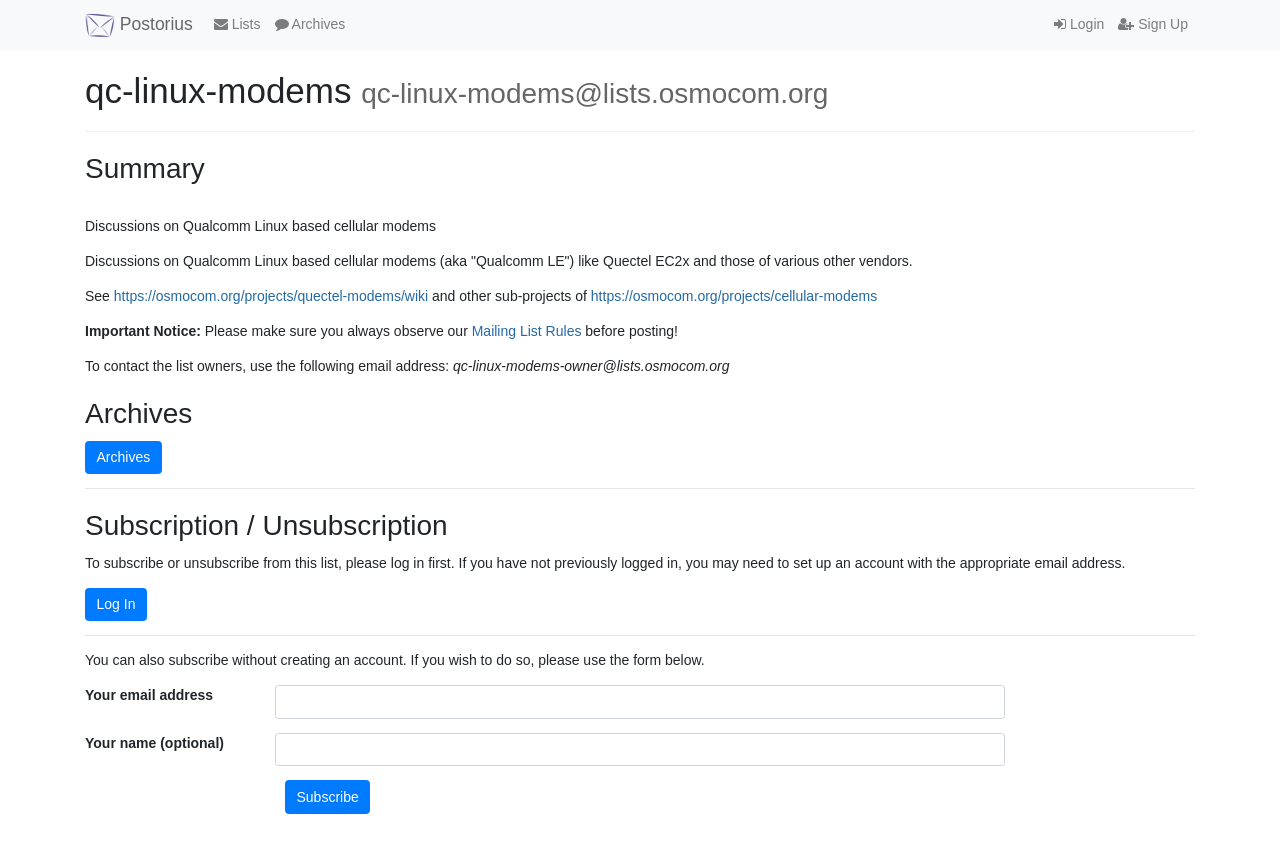Specify the bounding box coordinates of the element's area that should be clicked to execute the given instruction: "Click on Subscribe". The coordinates should be four float numbers between 0 and 1, i.e., [left, top, right, bottom].

[0.223, 0.925, 0.289, 0.964]